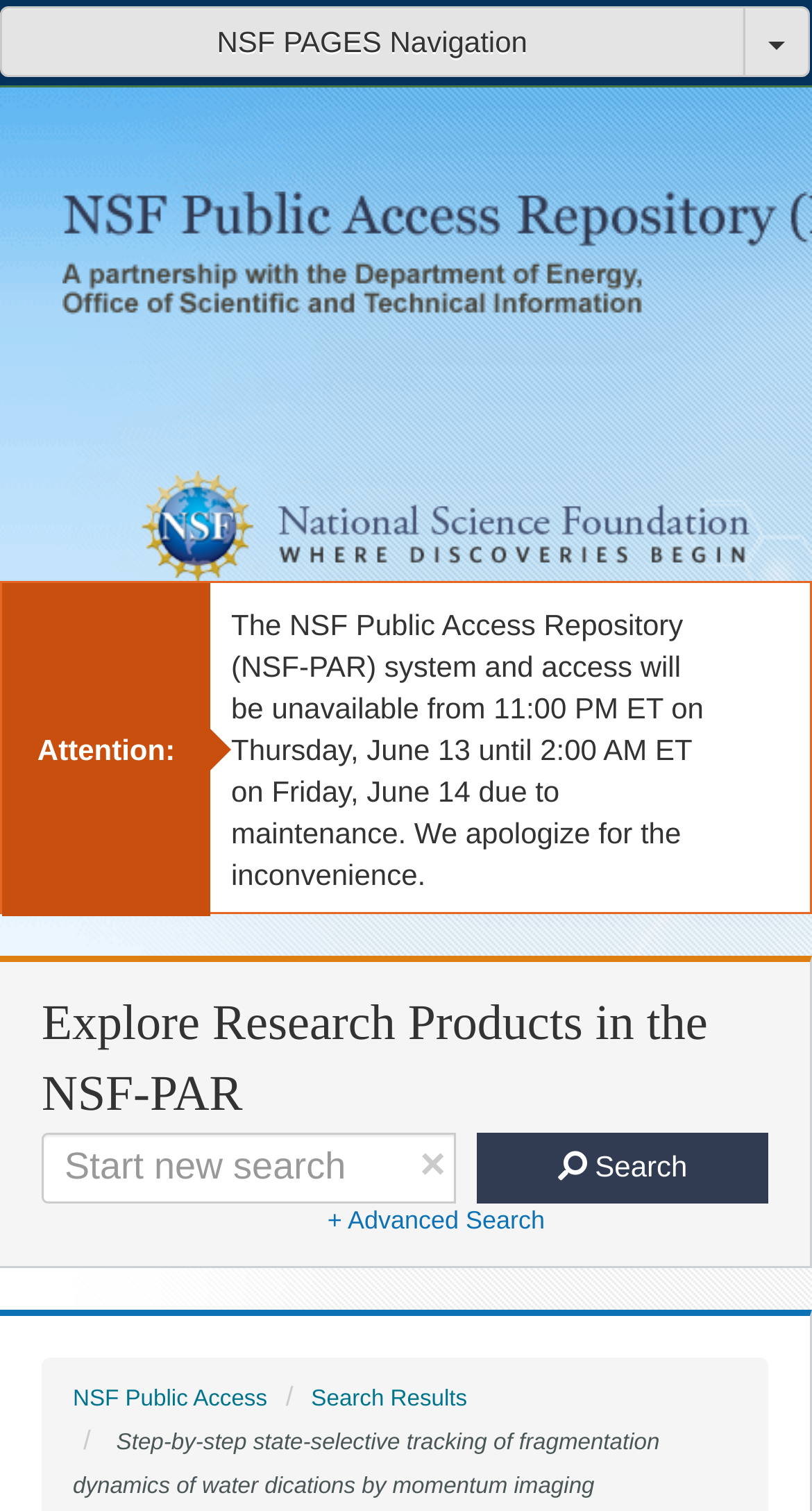Please identify the coordinates of the bounding box for the clickable region that will accomplish this instruction: "Toggle Navigation".

[0.914, 0.005, 0.997, 0.051]